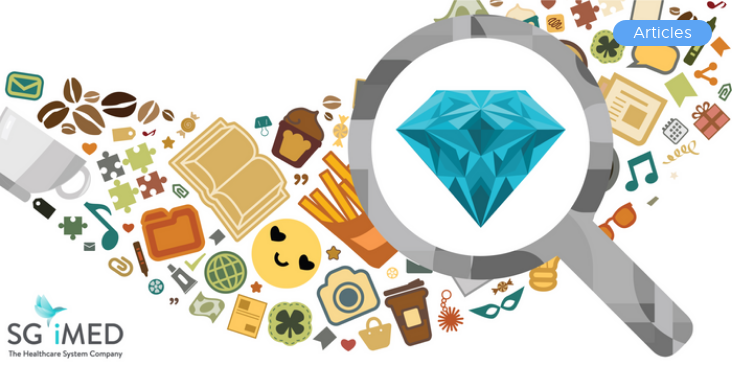Describe the image with as much detail as possible.

The image features a colorful and engaging graphic design that embodies the theme of discovery and quality in the healthcare domain. At its center, there is a large magnifying glass that prominently encloses a stylized blue diamond, symbolizing value and insight. Surrounding the magnifying glass are various playful icons representing diverse elements of daily life, such as coffee cups, books, and smiley faces, suggesting the interconnectedness of healthcare with everyday experiences. 

The SGiMED logo, positioned in the lower left corner, reinforces the brand’s identity as "The Healthcare System Company." A blue button labeled "Articles" is located at the top right, indicating easy navigation to related content. This visually appealing composition effectively communicates the message of seeking out valuable information and insights within the healthcare system.